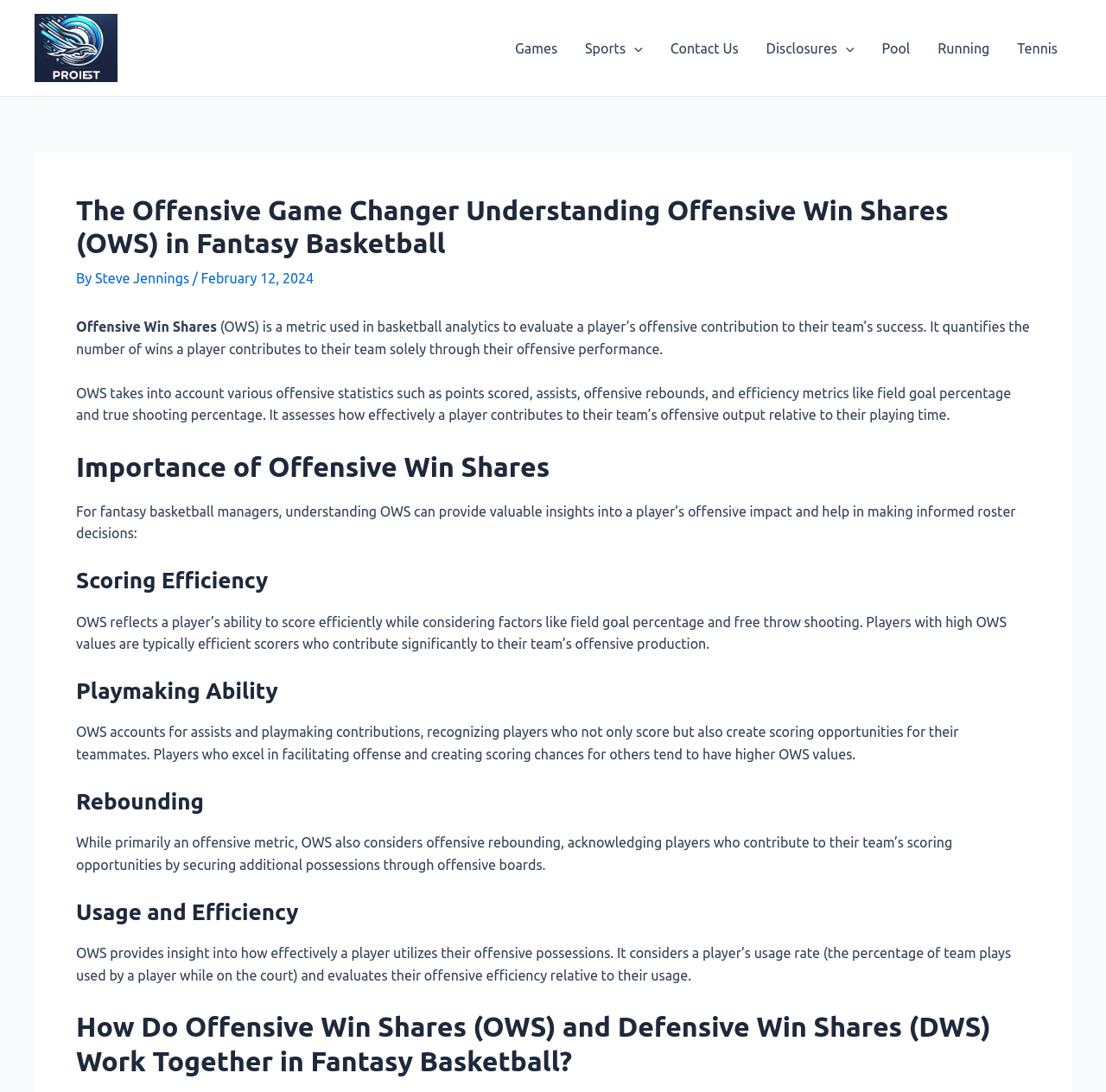Identify the bounding box of the UI component described as: "parent_node: Sports aria-label="Menu Toggle"".

[0.566, 0.012, 0.581, 0.076]